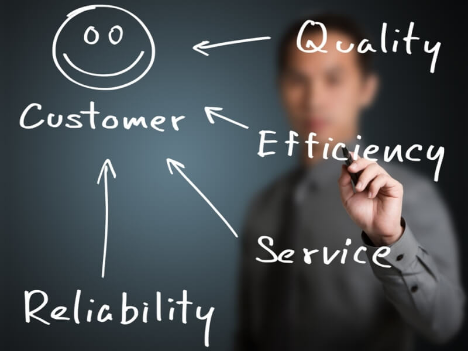What is the central graphic that conveys a positive client-centered approach?
Refer to the screenshot and respond with a concise word or phrase.

Smiley face